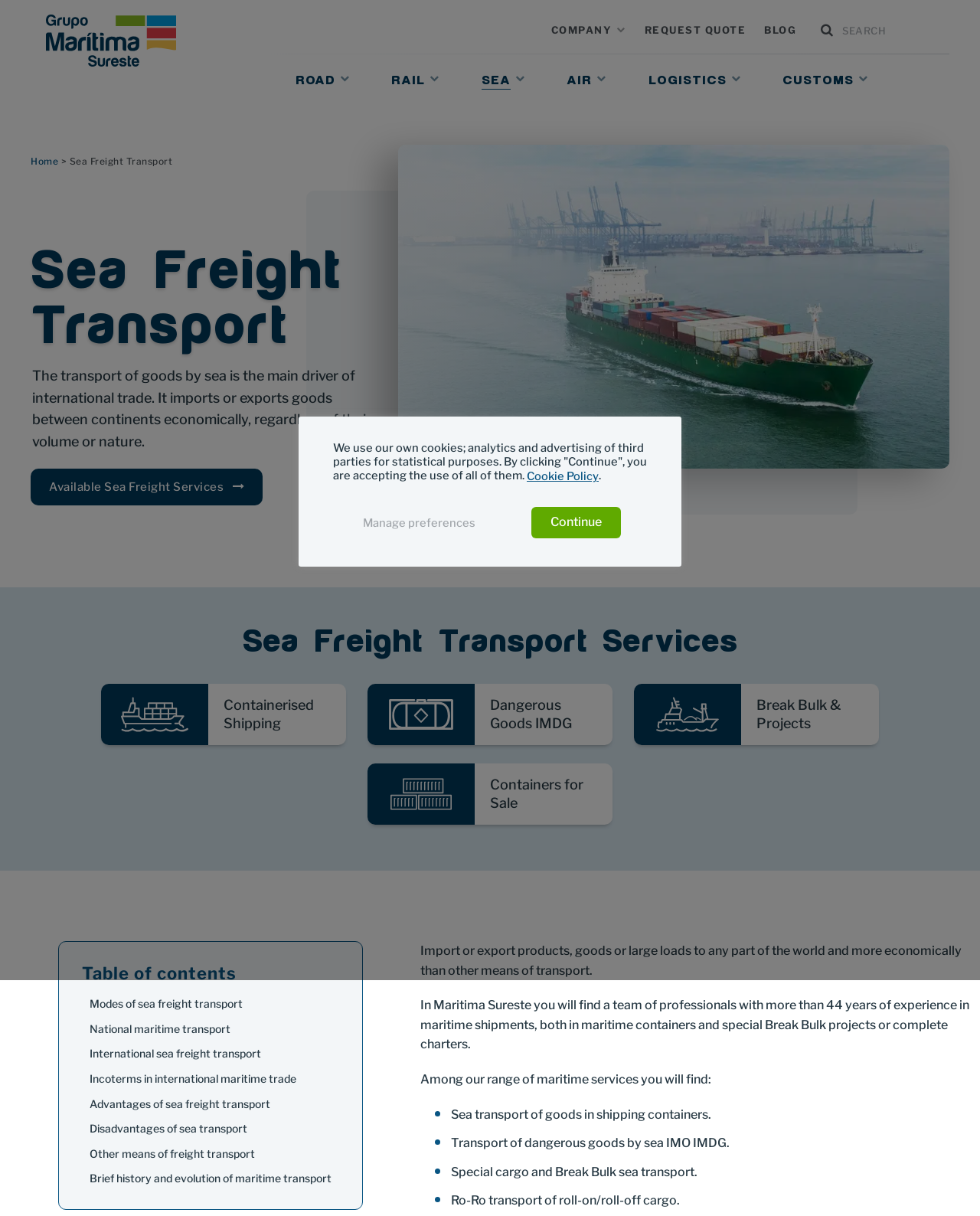Articulate a detailed summary of the webpage's content and design.

The webpage is about Sea Freight Transport Service provided by Maritima Sureste. At the top, there is a navigation menu with links to "ROAD", "RAIL", "SEA", "AIR", "LOGISTICS", and "CUSTOMS" services. Below the navigation menu, there are several sections describing the company's services, including "INTERNATIONAL ROAD TRANSPORT", "CONTAINER SHIPPING", "DANGEROUS GOODS BY SEA IMO", and others.

On the left side, there is a logo of Grupo Marítima Sureste, and below it, there is a main navigation menu with links to "HOME", "AVAILABLE SEA FREIGHT SERVICES", and others. The main content of the page is divided into several sections, including "Sea Freight Transport", "The transport of goods by sea", and "Sea Freight Transport Services".

In the "Sea Freight Transport Services" section, there are links to "Containerised Shipping", "Dangerous Goods IMDG", "Break Bulk & Projects", and "Containers for Sale", each with a corresponding image. Below these links, there is a paragraph describing the benefits of sea freight transport, followed by a list of services provided by the company, including "Sea transport of goods in shipping containers", "Transport of dangerous goods by sea IMO IMDG", and others.

At the bottom of the page, there is a section with links to "Modes of sea freight transport", "National maritime transport", "International sea freight transport", and others. There is also a cookie policy notification with buttons to "Manage preferences" and "Continue".